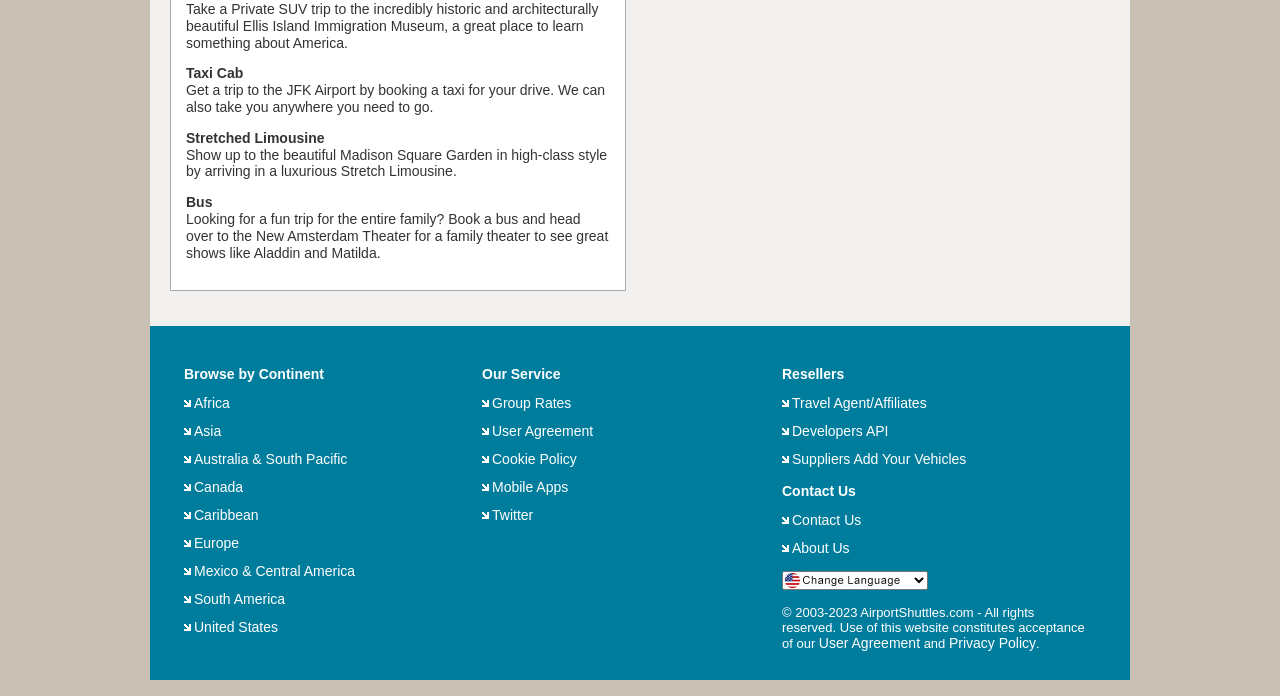What type of transportation services are offered?
Please provide a single word or phrase as your answer based on the image.

SUV, Taxi, Limousine, Bus